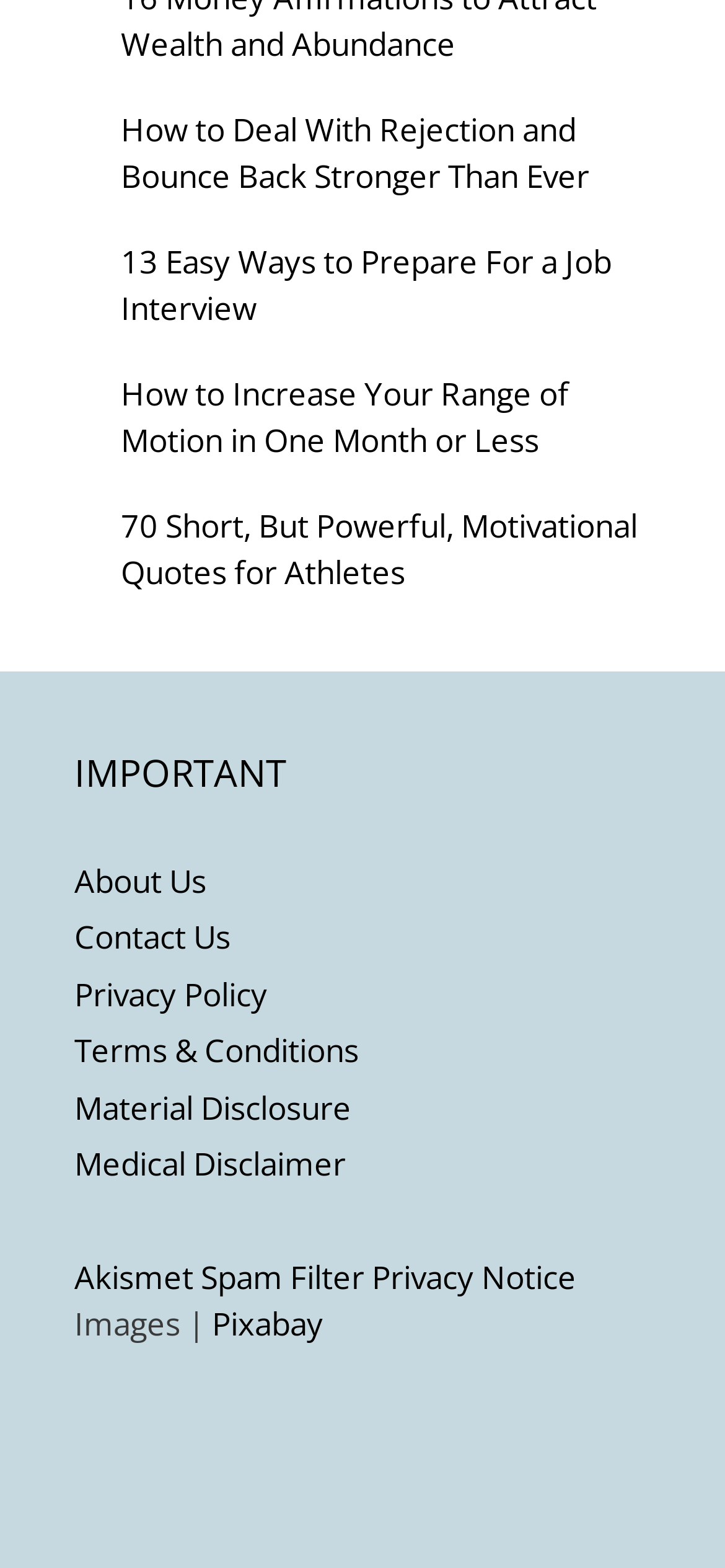Identify the bounding box coordinates of the region that should be clicked to execute the following instruction: "Learn about material disclosure".

[0.103, 0.692, 0.485, 0.72]